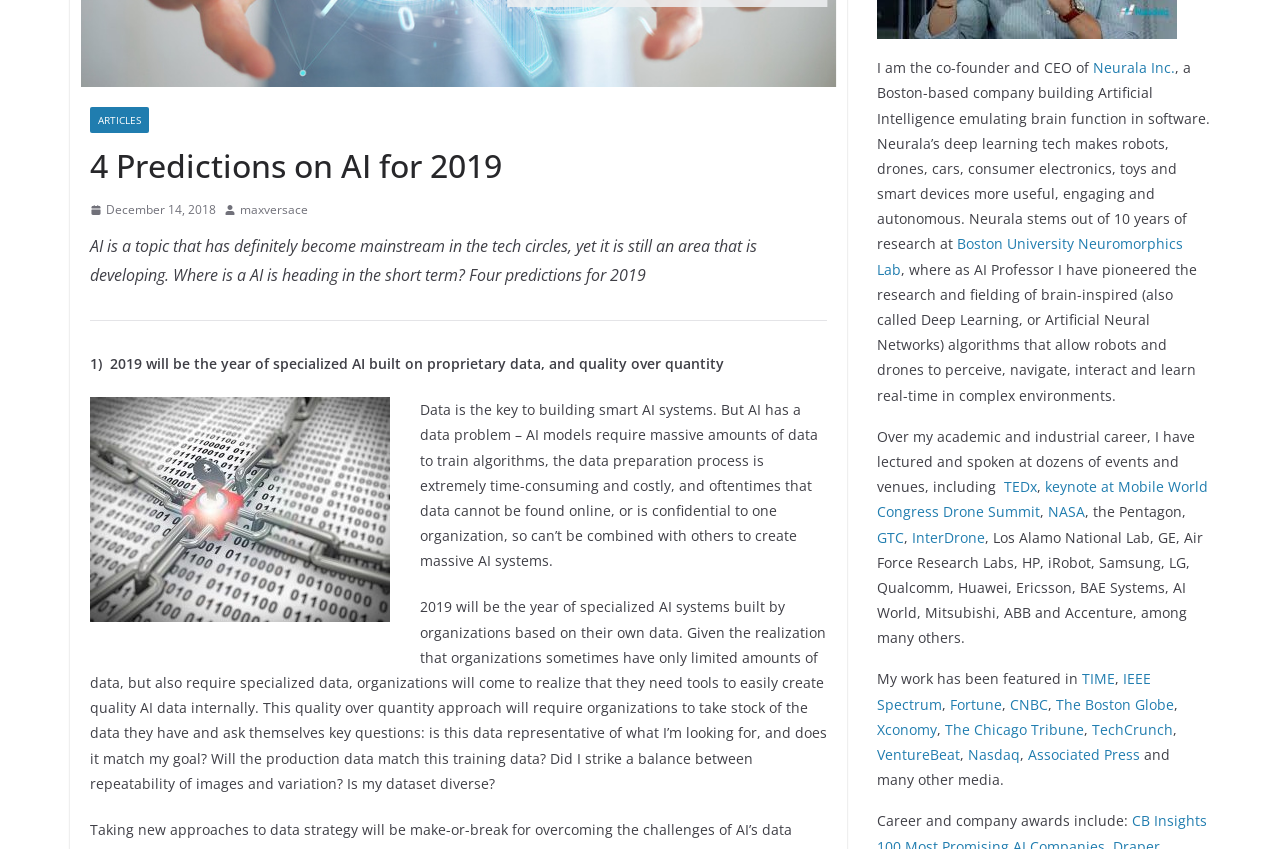Provide the bounding box coordinates in the format (top-left x, top-left y, bottom-right x, bottom-right y). All values are floating point numbers between 0 and 1. Determine the bounding box coordinate of the UI element described as: The Boston Globe

[0.825, 0.818, 0.917, 0.841]